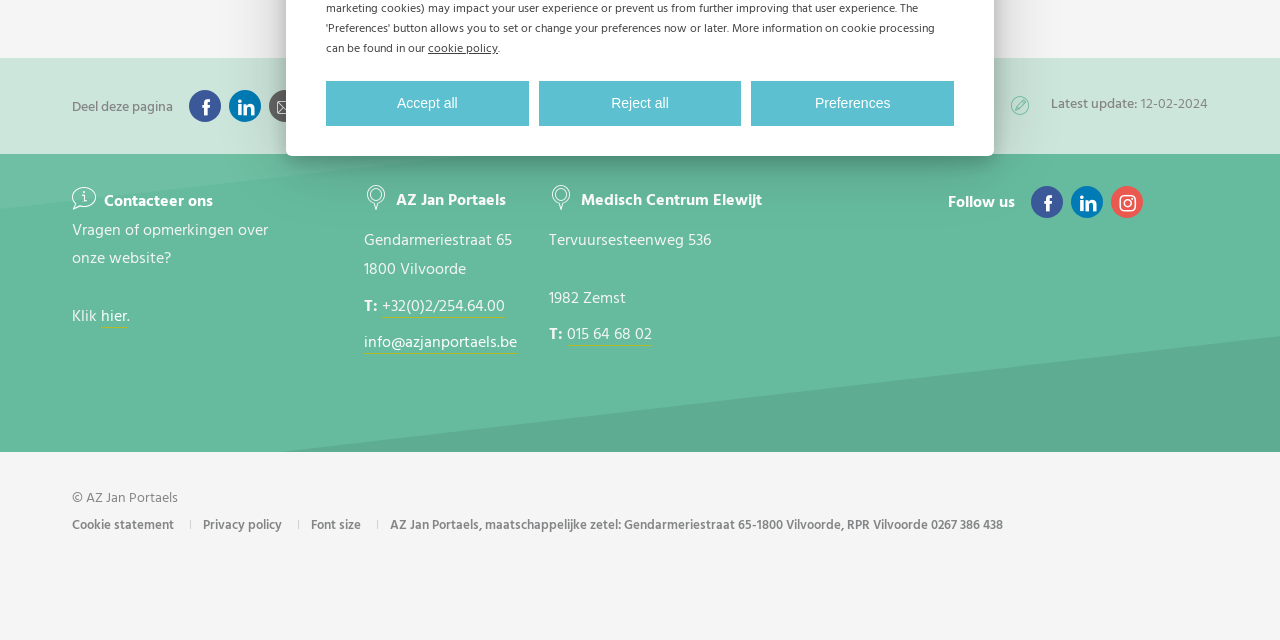Using the webpage screenshot, find the UI element described by Mail. Provide the bounding box coordinates in the format (top-left x, top-left y, bottom-right x, bottom-right y), ensuring all values are floating point numbers between 0 and 1.

[0.21, 0.14, 0.235, 0.19]